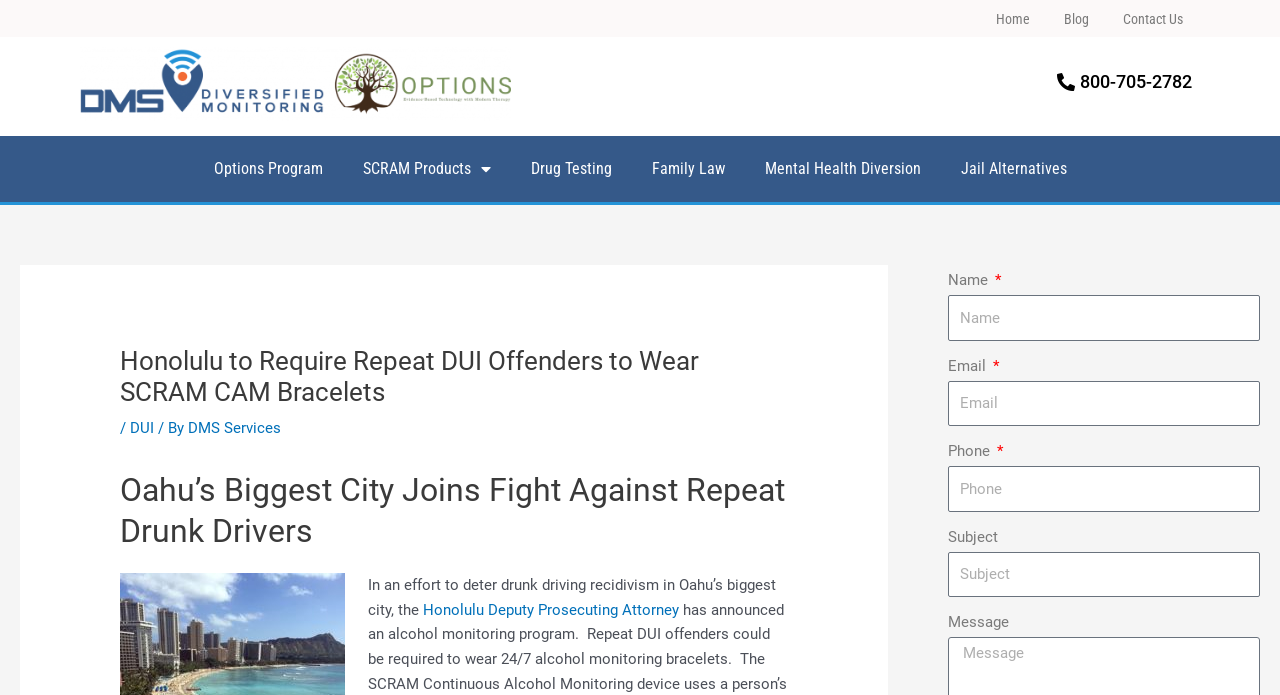Can you identify the bounding box coordinates of the clickable region needed to carry out this instruction: 'Enter your name'? The coordinates should be four float numbers within the range of 0 to 1, stated as [left, top, right, bottom].

[0.741, 0.425, 0.984, 0.491]